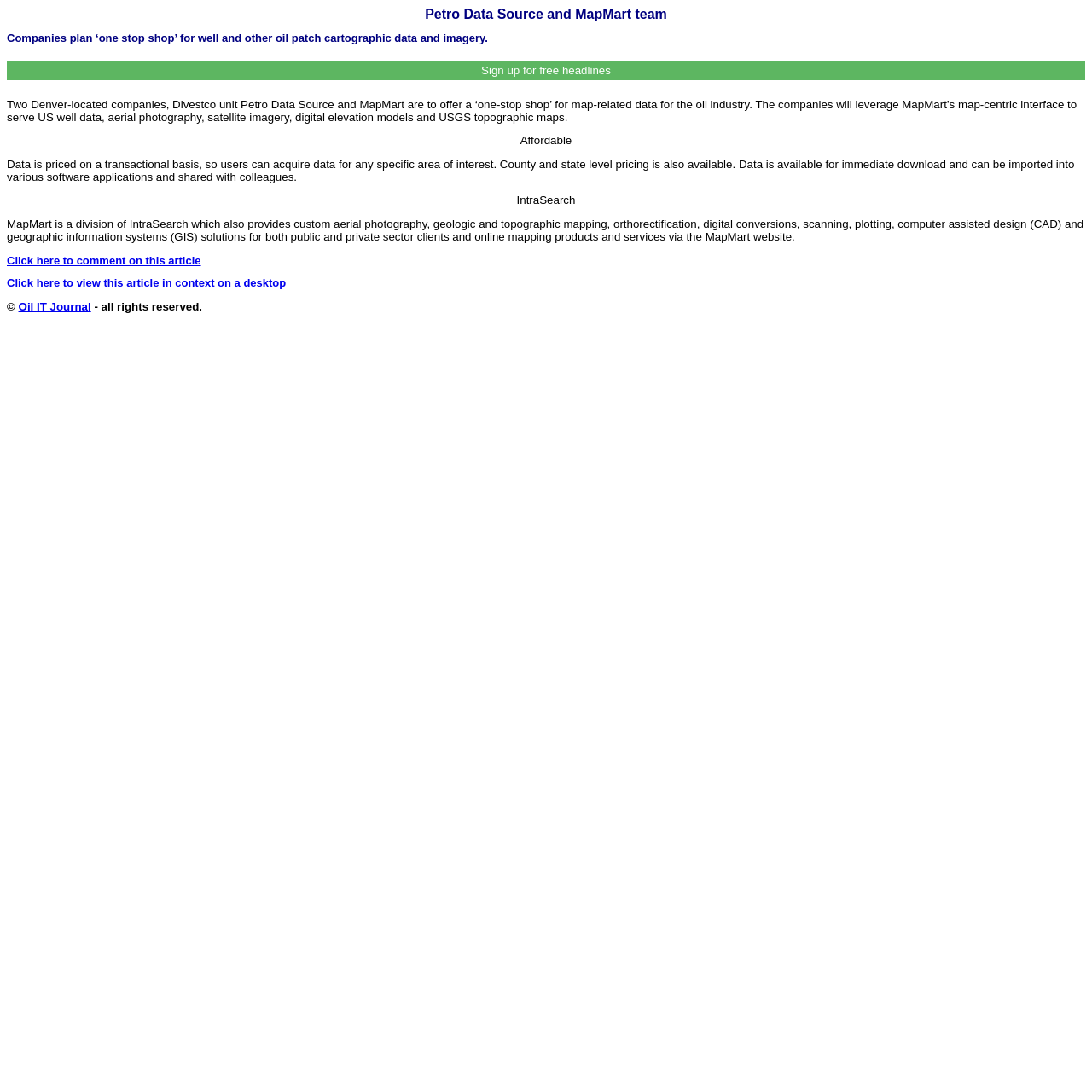Find and extract the text of the primary heading on the webpage.

Petro Data Source and MapMart team